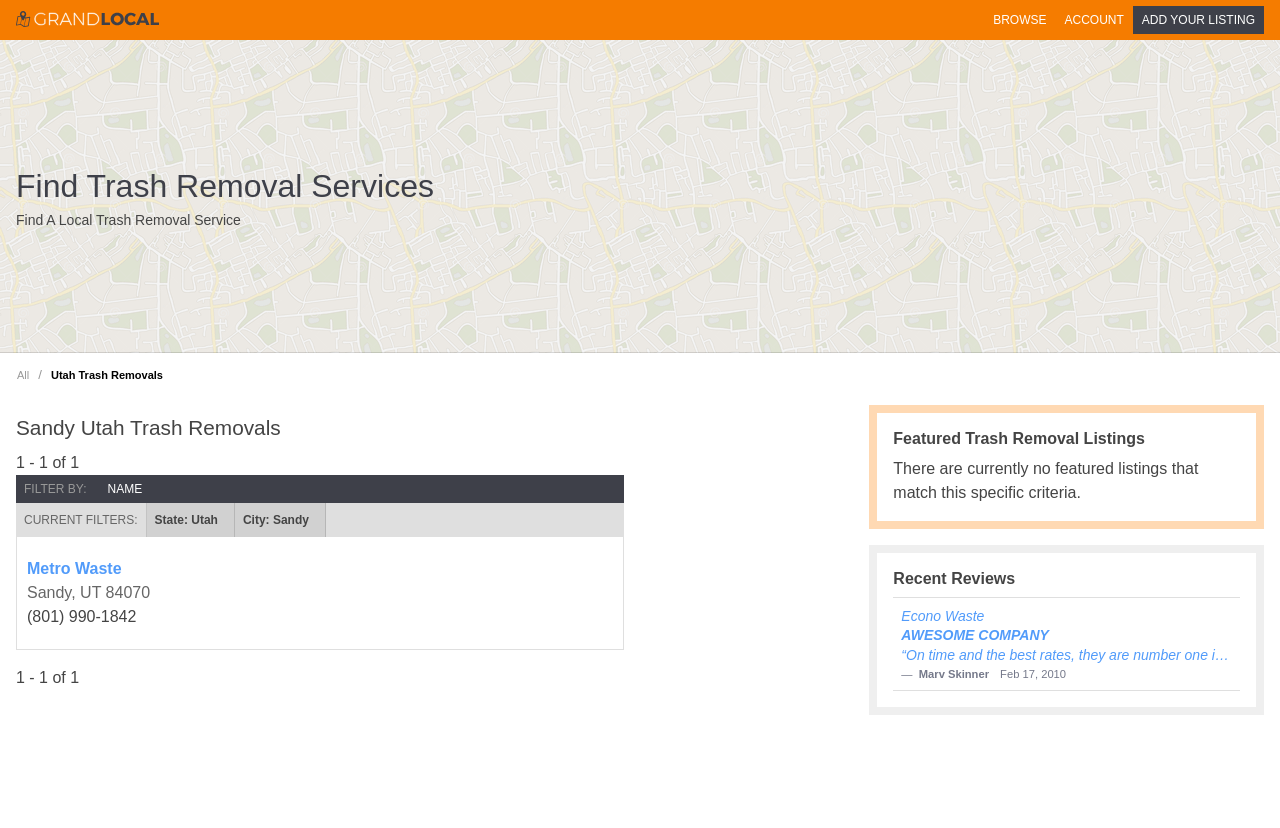Please determine the bounding box coordinates of the element's region to click in order to carry out the following instruction: "Add your trash removal listing". The coordinates should be four float numbers between 0 and 1, i.e., [left, top, right, bottom].

[0.885, 0.007, 0.988, 0.041]